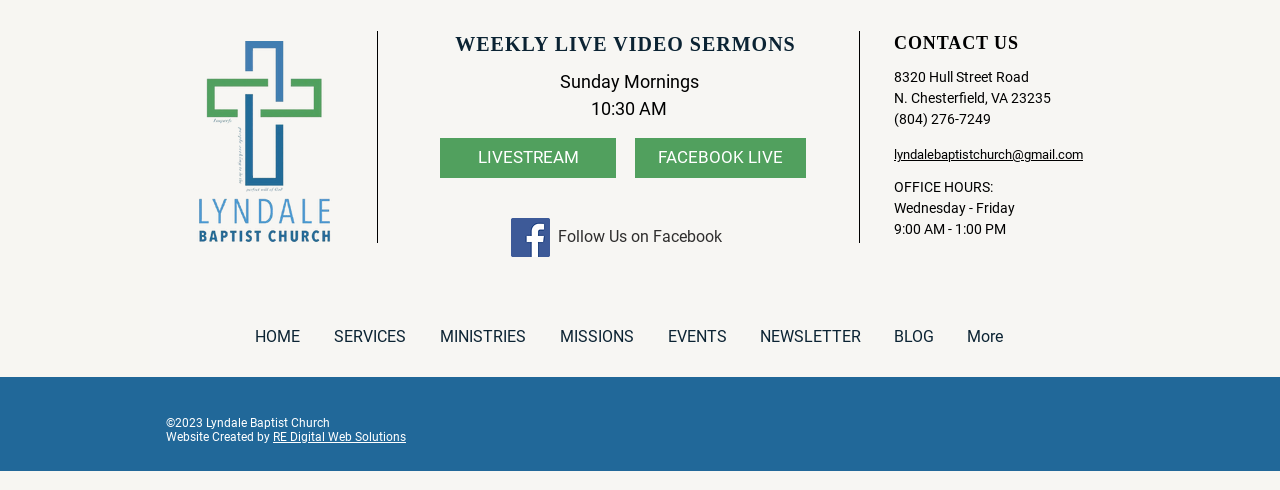Please specify the bounding box coordinates of the clickable region necessary for completing the following instruction: "Go to home page". The coordinates must consist of four float numbers between 0 and 1, i.e., [left, top, right, bottom].

[0.186, 0.637, 0.248, 0.739]